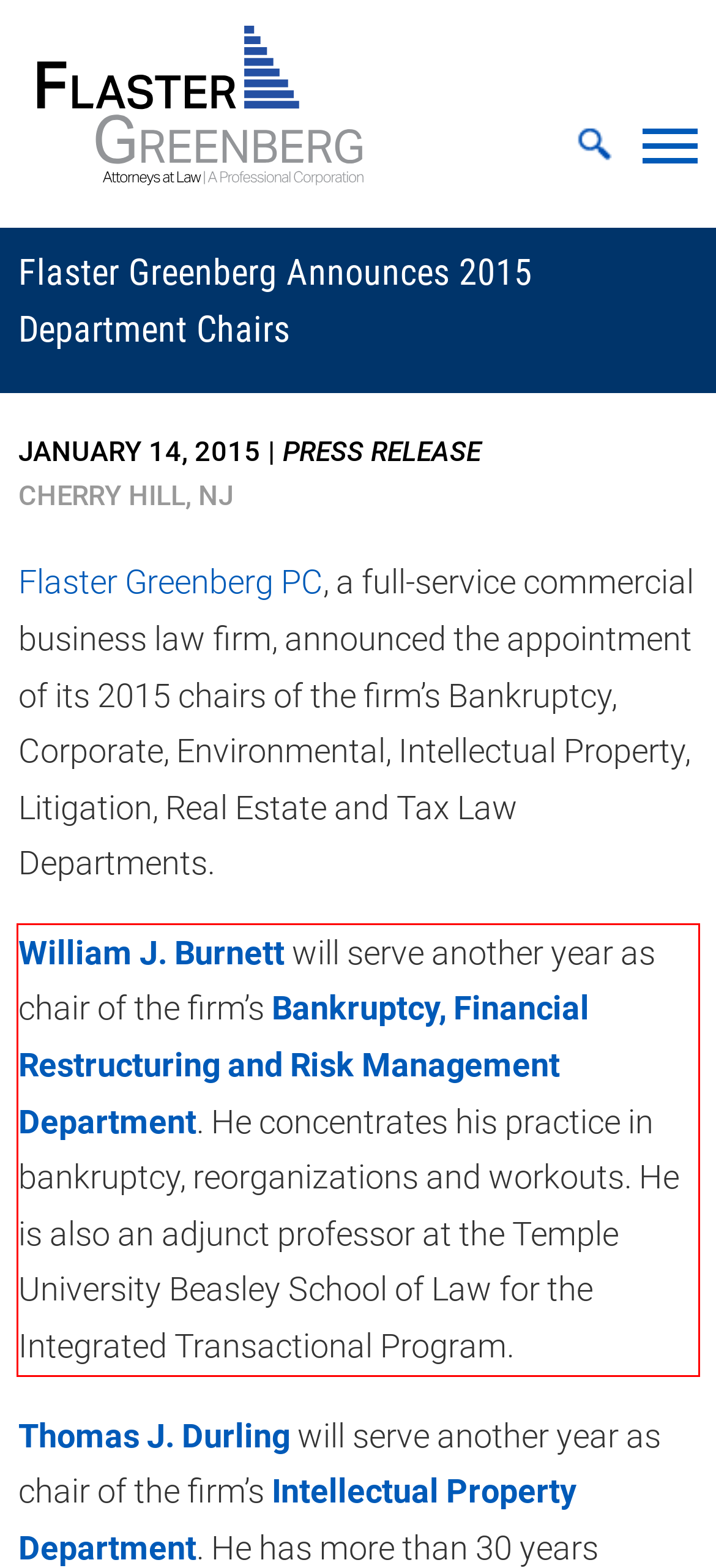Please analyze the provided webpage screenshot and perform OCR to extract the text content from the red rectangle bounding box.

William J. Burnett will serve another year as chair of the firm’s Bankruptcy, Financial Restructuring and Risk Management Department. He concentrates his practice in bankruptcy, reorganizations and workouts. He is also an adjunct professor at the Temple University Beasley School of Law for the Integrated Transactional Program.